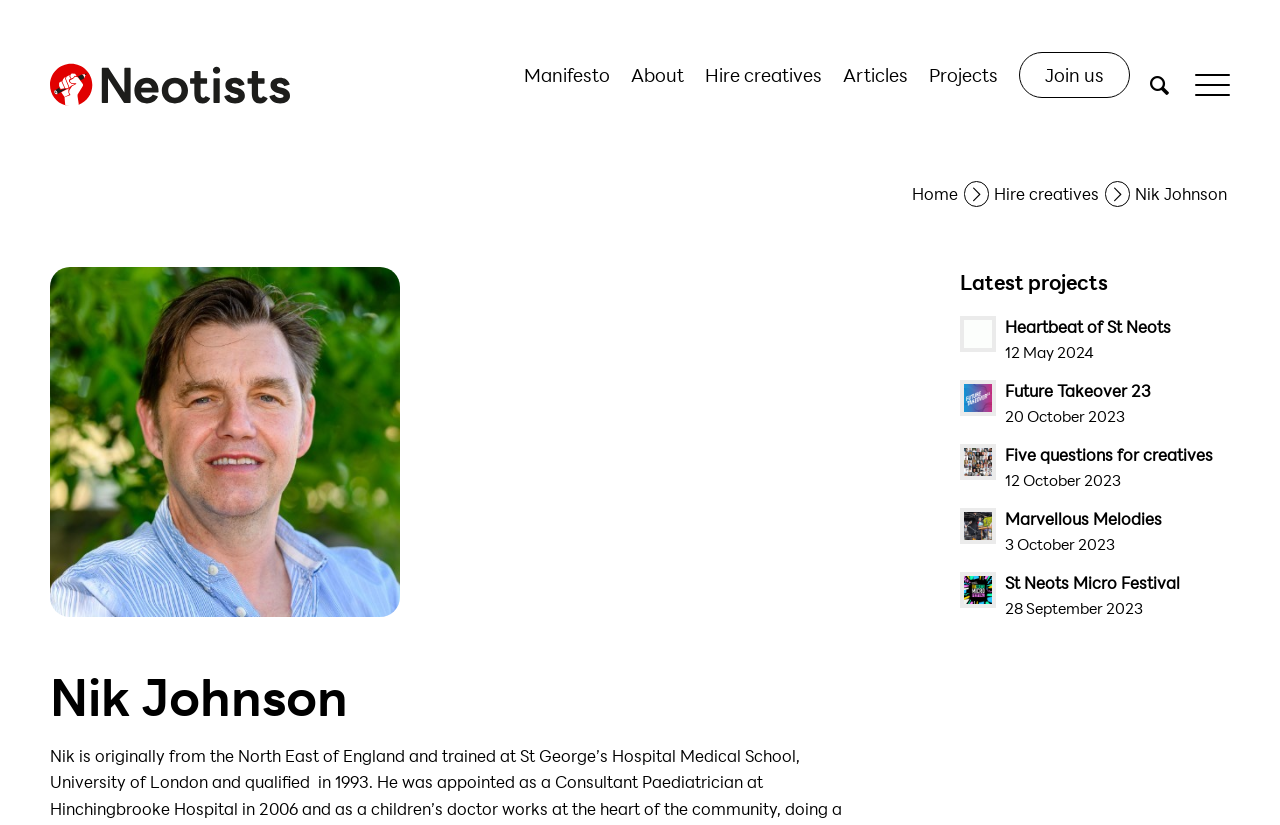Carefully examine the image and provide an in-depth answer to the question: What is the name of the person described on this webpage?

The webpage has a heading 'Nik Johnson' and a link with the same text, indicating that the webpage is about a person named Nik Johnson.